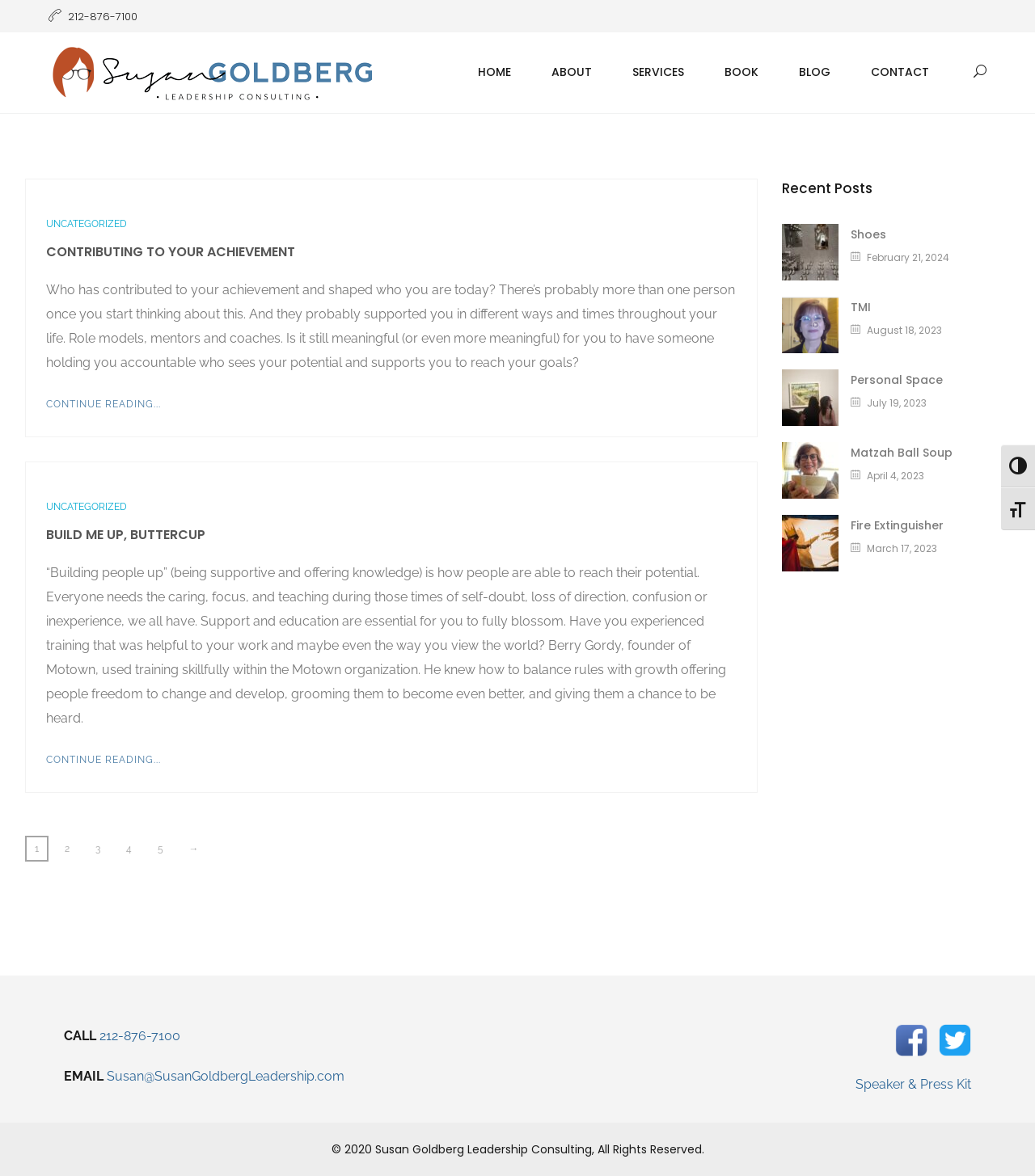Provide a single word or phrase to answer the given question: 
What is the phone number to call?

212-876-7100